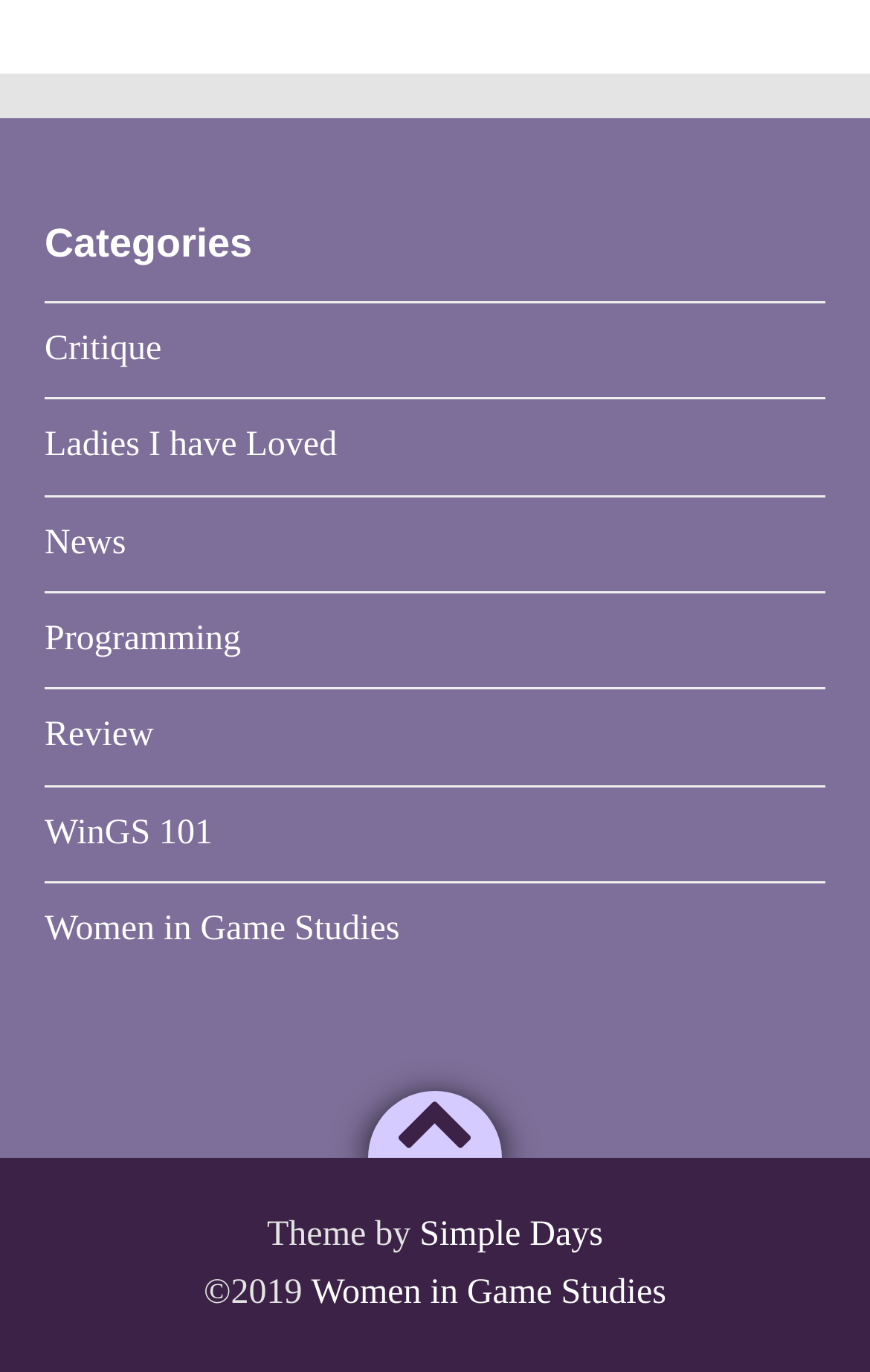Provide a one-word or one-phrase answer to the question:
What is the position of the 'News' category on the webpage?

Third from the top